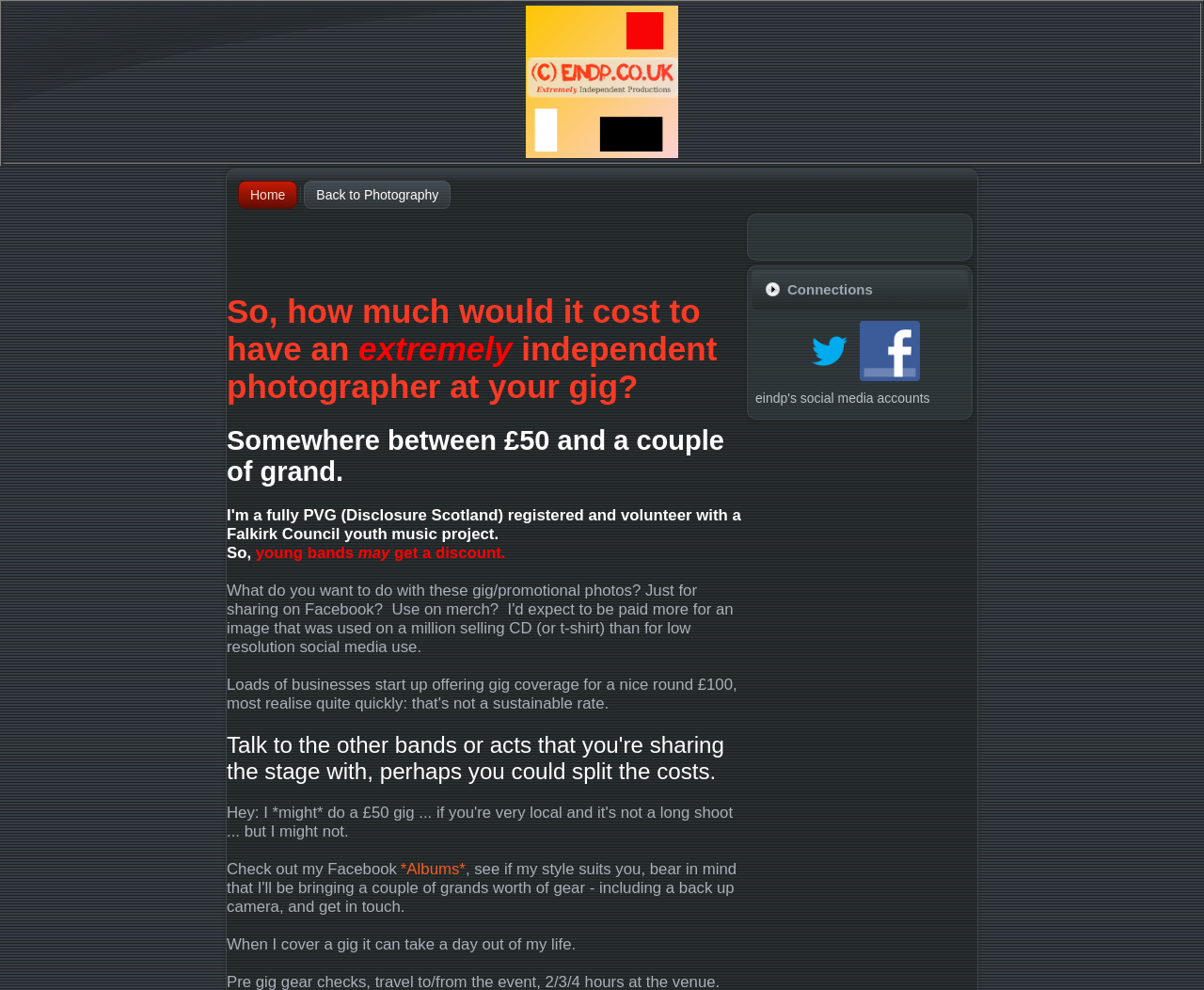Write a detailed summary of the webpage, including text, images, and layout.

This webpage appears to be about photography services for gigs in Central Scotland, including Glasgow, Edinburgh, Stirling, Falkirk, and Grangemouth. 

At the top of the page, there are three links: "Home", "Back to Photography", and another link with no text. Below these links, there is a heading that asks, "So, how much would it cost to have an extremely independent photographer at your gig?" 

Following this heading, there are several paragraphs of text that discuss the cost of photography services. The text explains that young bands may be eligible for a discount. 

On the right side of the page, there is a section with the heading "Connections". This section contains two links with no text. 

At the bottom of the page, there is a mention of the photographer's Facebook albums, with a link to "*Albums*". Below this, there is a paragraph of text that explains the time commitment involved in covering a gig.